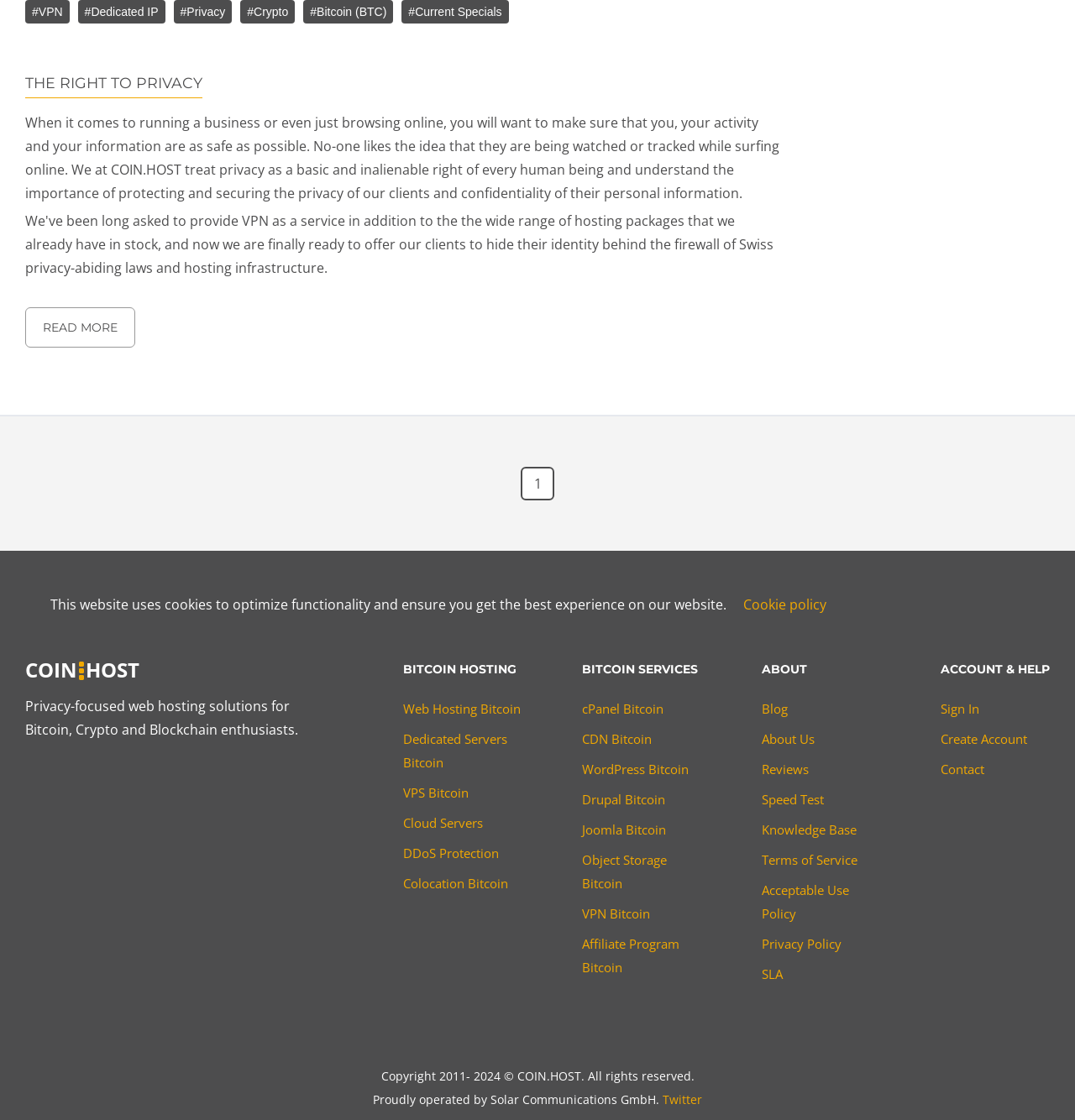Indicate the bounding box coordinates of the clickable region to achieve the following instruction: "Visit the 'VPN' page."

[0.023, 0.0, 0.065, 0.021]